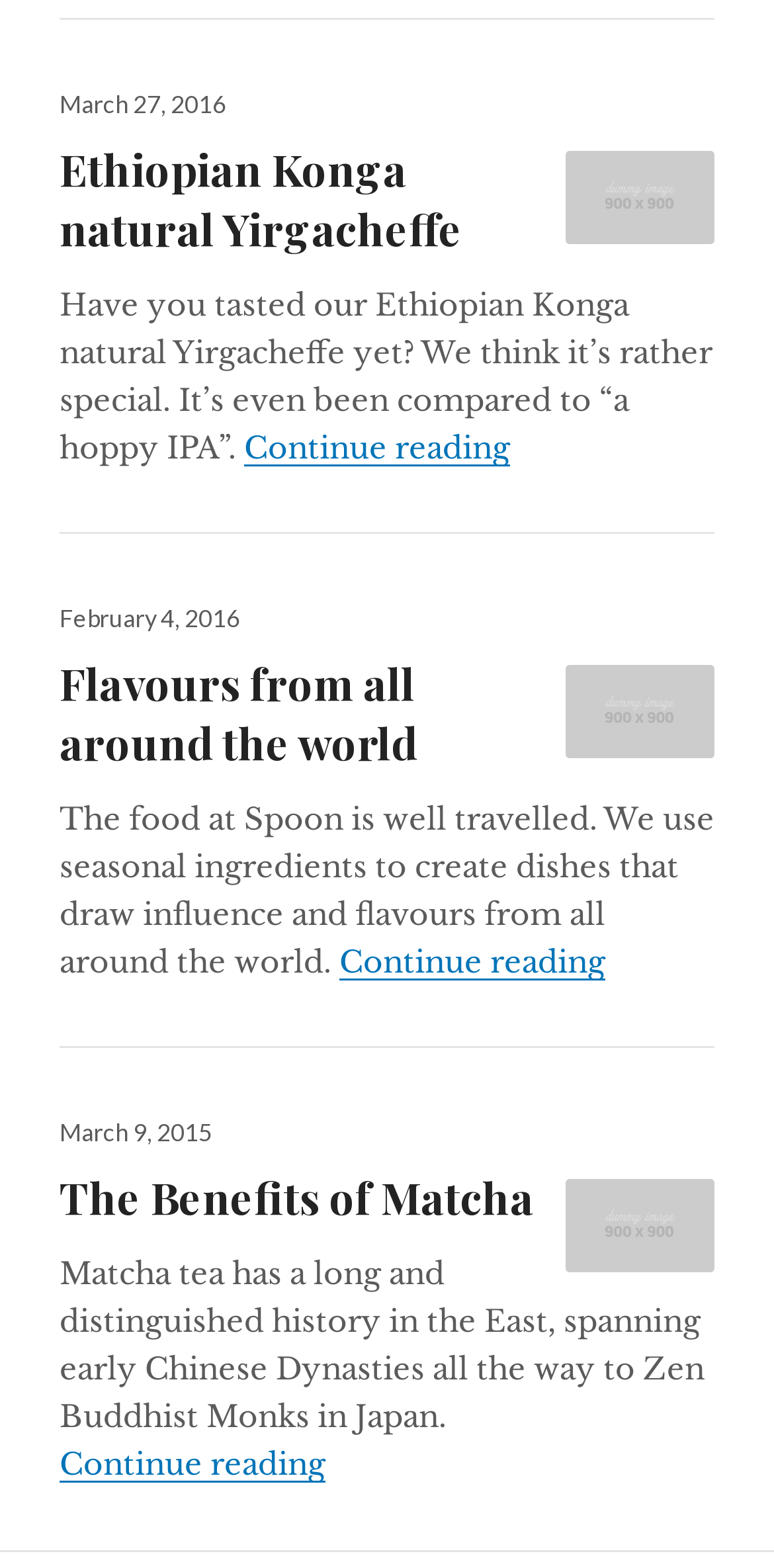Analyze the image and answer the question with as much detail as possible: 
When was the second article posted?

I found the posting date of the second article by looking at the link element with the text 'February 4, 2016' inside the second article element, which is a child of the 'Posted on' static text element.